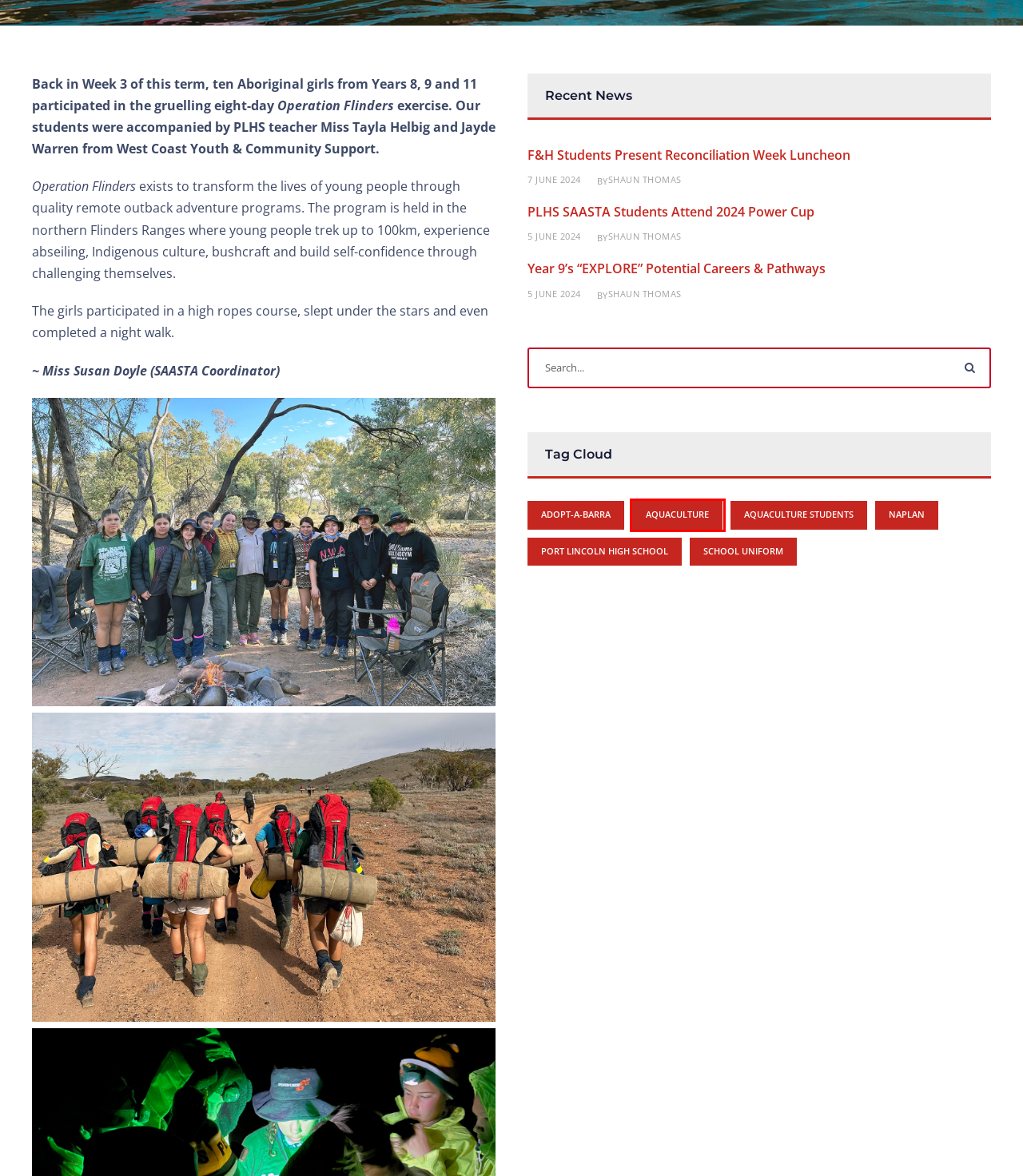View the screenshot of the webpage containing a red bounding box around a UI element. Select the most fitting webpage description for the new page shown after the element in the red bounding box is clicked. Here are the candidates:
A. school uniform Archives - Port Lincoln High School
B. Year 9’s “EXPLORE” Potential Careers & Pathways - Port Lincoln High School
C. Aquaculture students Archives - Port Lincoln High School
D. F&H Students Present Reconciliation Week Luncheon - Port Lincoln High School
E. aquaculture Archives - Port Lincoln High School
F. Port Lincoln High School Archives - Port Lincoln High School
G. 7 June 2024 - Port Lincoln High School
H. 5 June 2024 - Port Lincoln High School

E